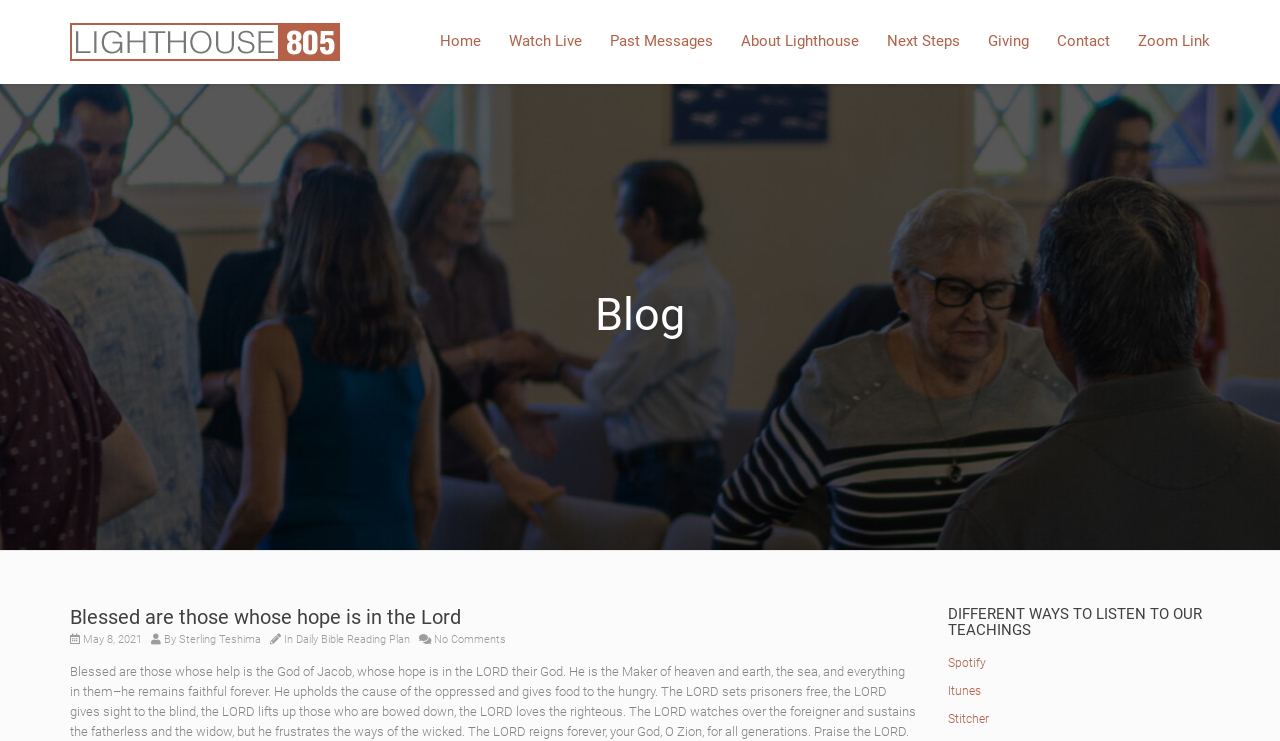What are the different ways to listen to the teachings?
Look at the screenshot and provide an in-depth answer.

The different ways to listen to the teachings can be found in the section with the heading 'DIFFERENT WAYS TO LISTEN TO OUR TEACHINGS', which is located below the blog post content. This section contains three links with the text 'Spotify', 'Itunes', and 'Stitcher', indicating that these are the different ways to listen to the teachings.